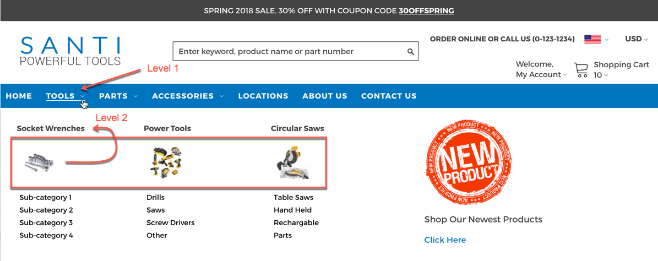Using the information shown in the image, answer the question with as much detail as possible: How many tabs are in the main navigation menu?

The main navigation menu includes tabs for 'Tools', 'Parts', 'Accessories', 'Locations', 'About Us', and 'Contact Us', which makes a total of 6 tabs.